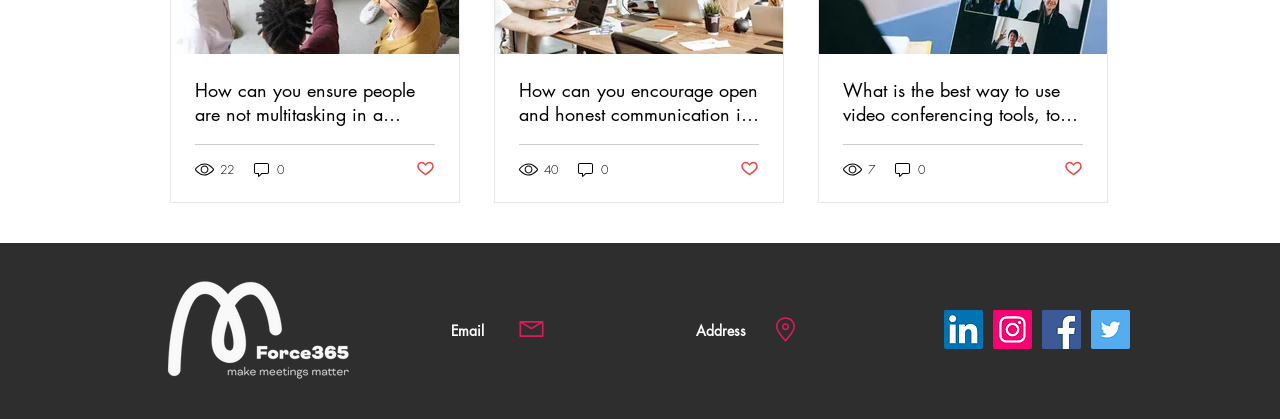Please specify the bounding box coordinates for the clickable region that will help you carry out the instruction: "View the number of views for the post about encouraging open and honest communication in meetings".

[0.405, 0.381, 0.438, 0.426]